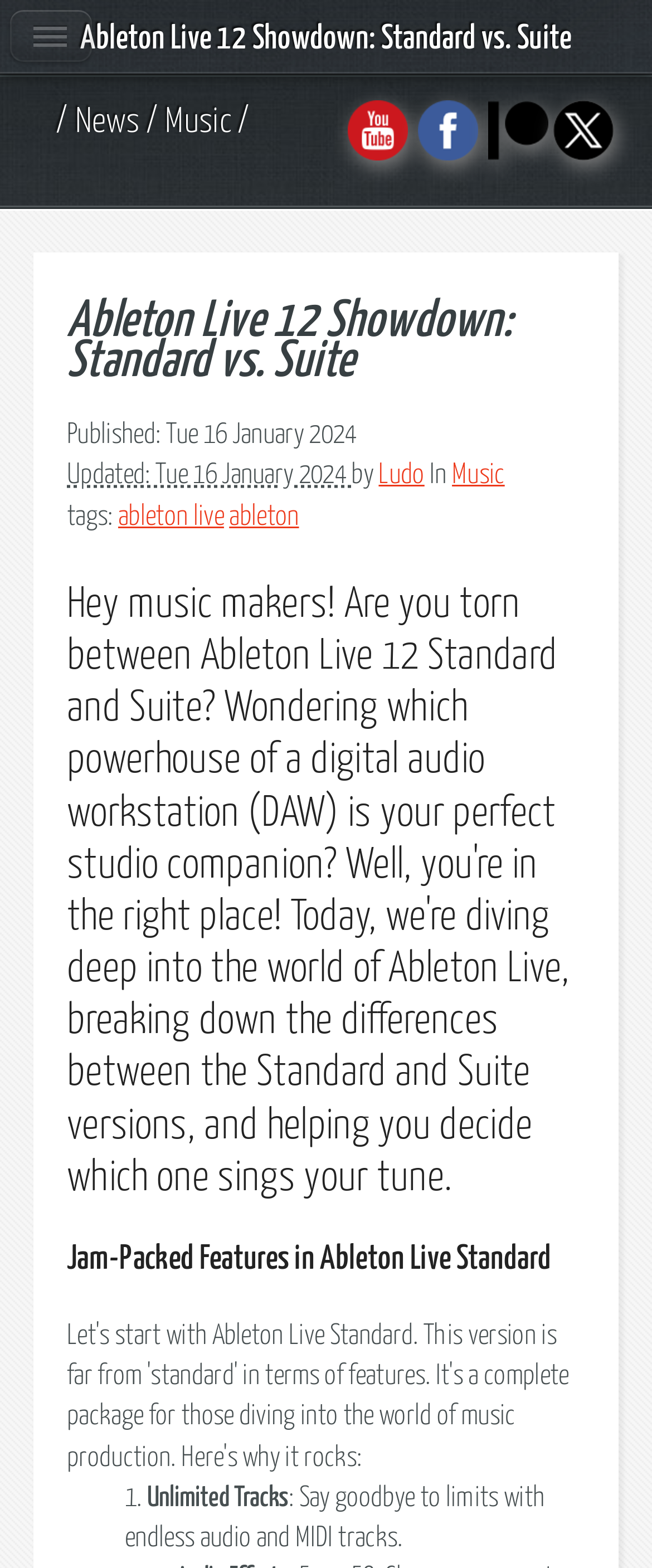Highlight the bounding box of the UI element that corresponds to this description: "Music".

[0.693, 0.295, 0.774, 0.312]